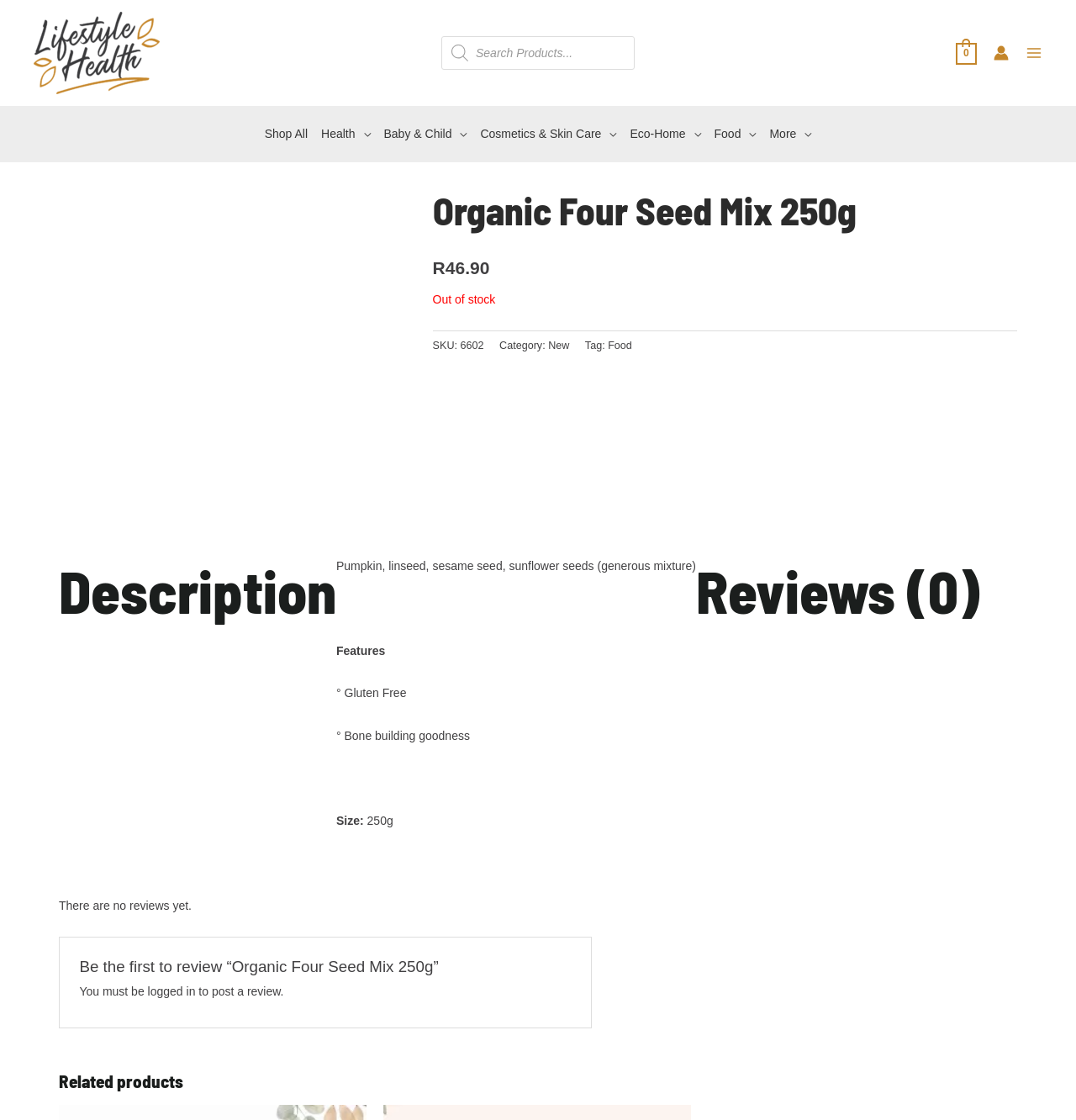Locate the bounding box coordinates of the clickable area to execute the instruction: "Search for products". Provide the coordinates as four float numbers between 0 and 1, represented as [left, top, right, bottom].

[0.41, 0.032, 0.59, 0.062]